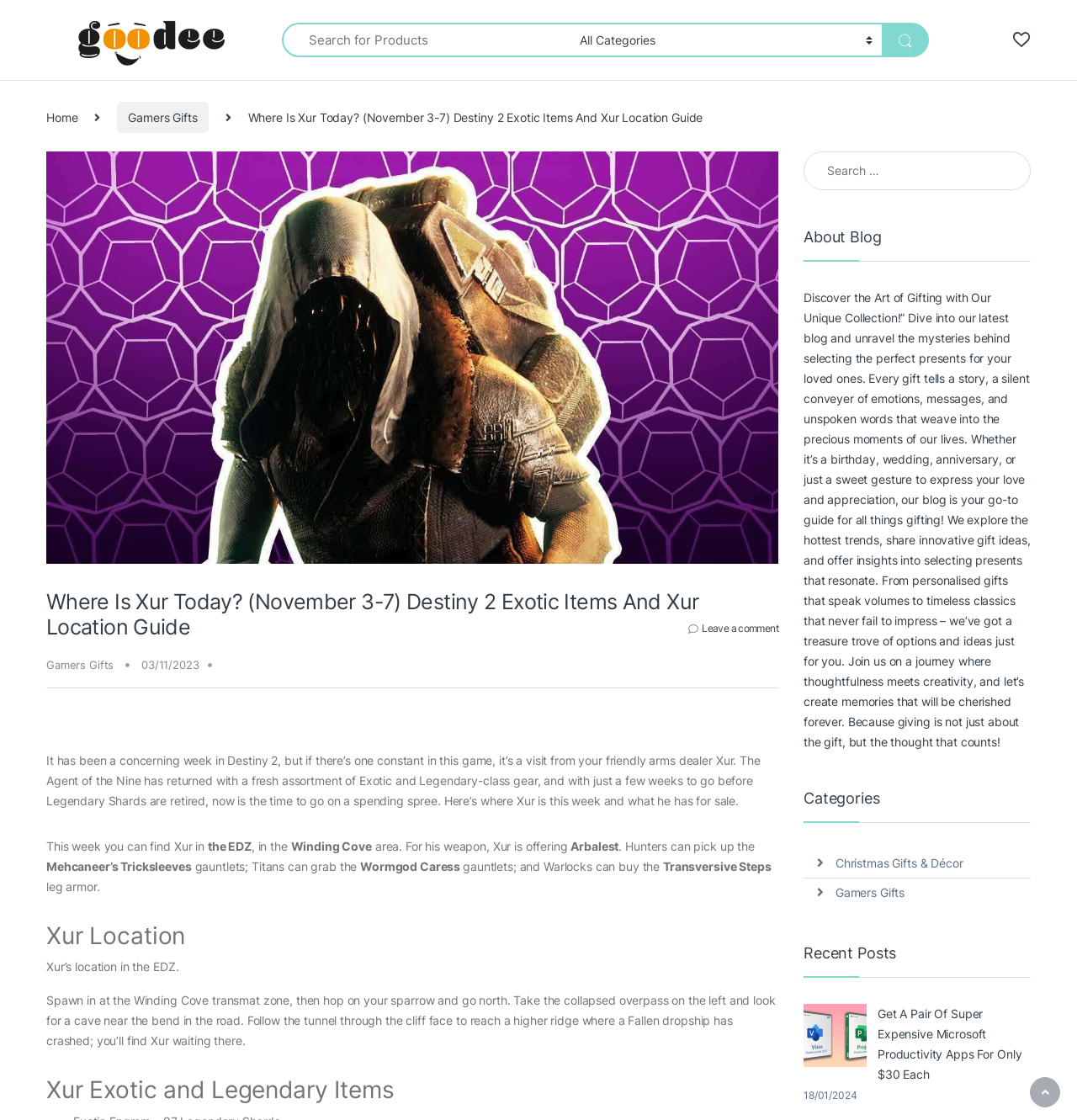Locate the bounding box for the described UI element: "Christmas Gifts & Décor". Ensure the coordinates are four float numbers between 0 and 1, formatted as [left, top, right, bottom].

[0.776, 0.758, 0.894, 0.784]